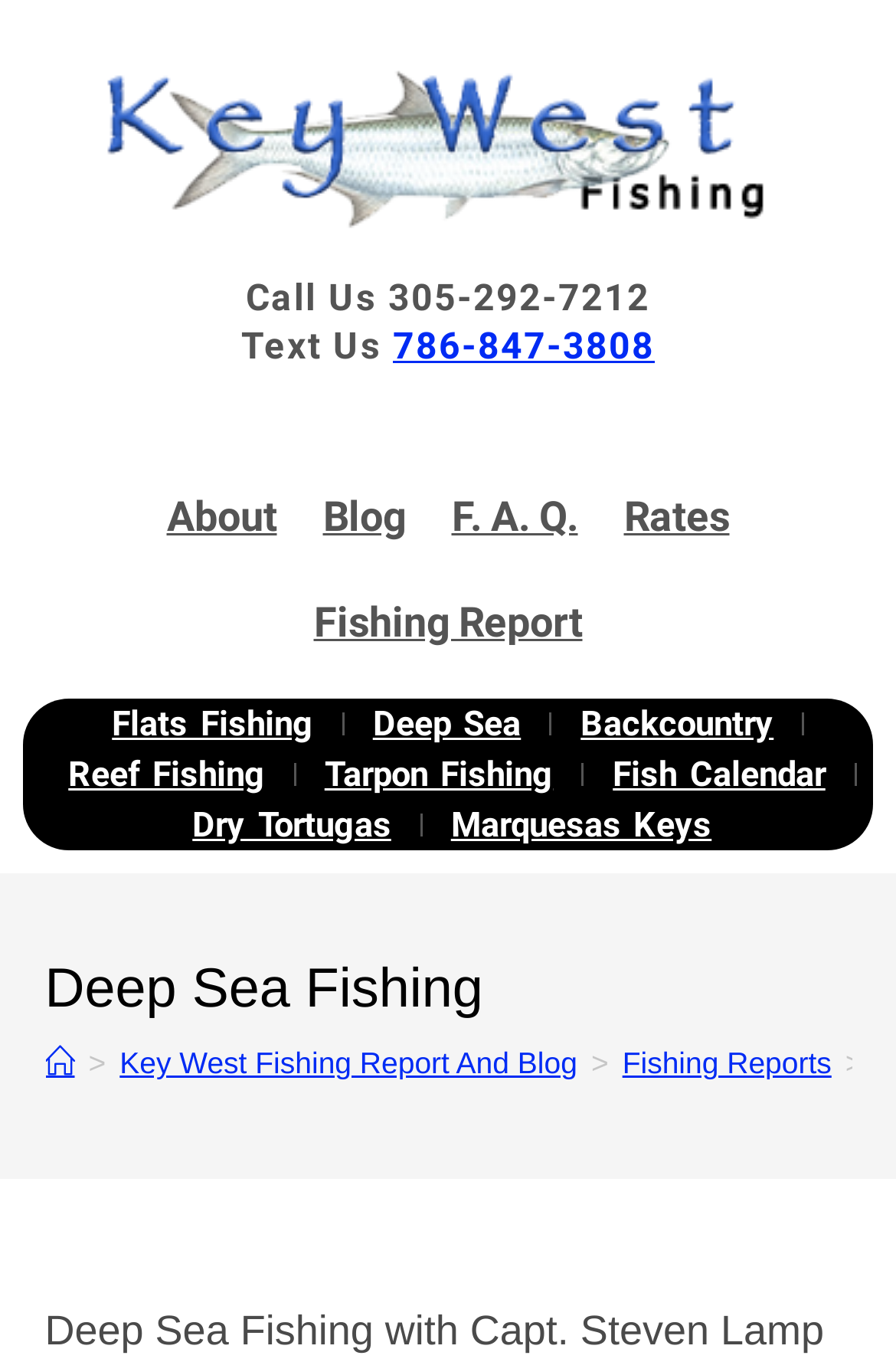Please provide the bounding box coordinates for the element that needs to be clicked to perform the following instruction: "Read the fishing report". The coordinates should be given as four float numbers between 0 and 1, i.e., [left, top, right, bottom].

[0.324, 0.418, 0.676, 0.495]